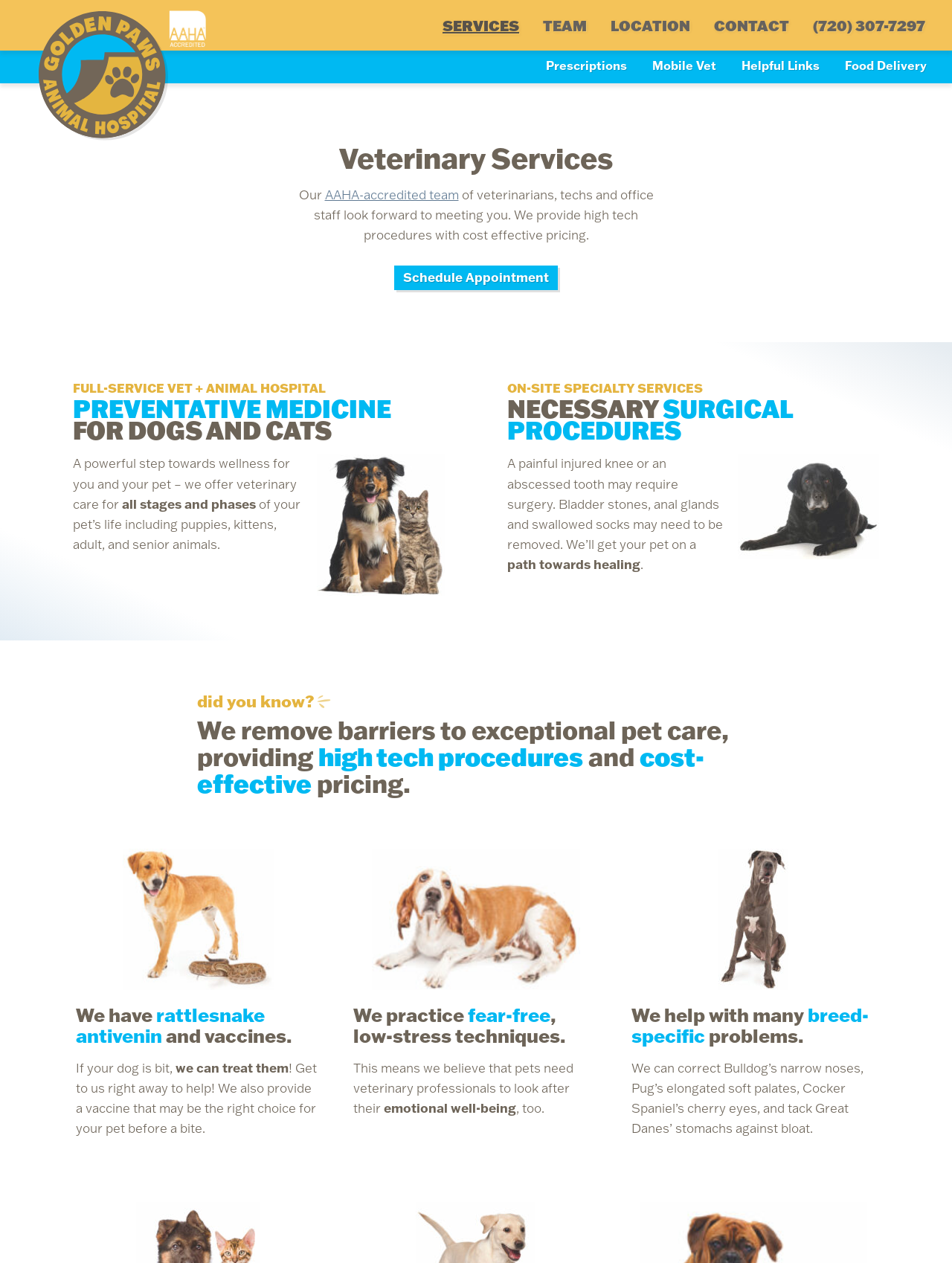Determine the bounding box coordinates of the section to be clicked to follow the instruction: "Click the 'Schedule Appointment' link". The coordinates should be given as four float numbers between 0 and 1, formatted as [left, top, right, bottom].

[0.414, 0.21, 0.586, 0.23]